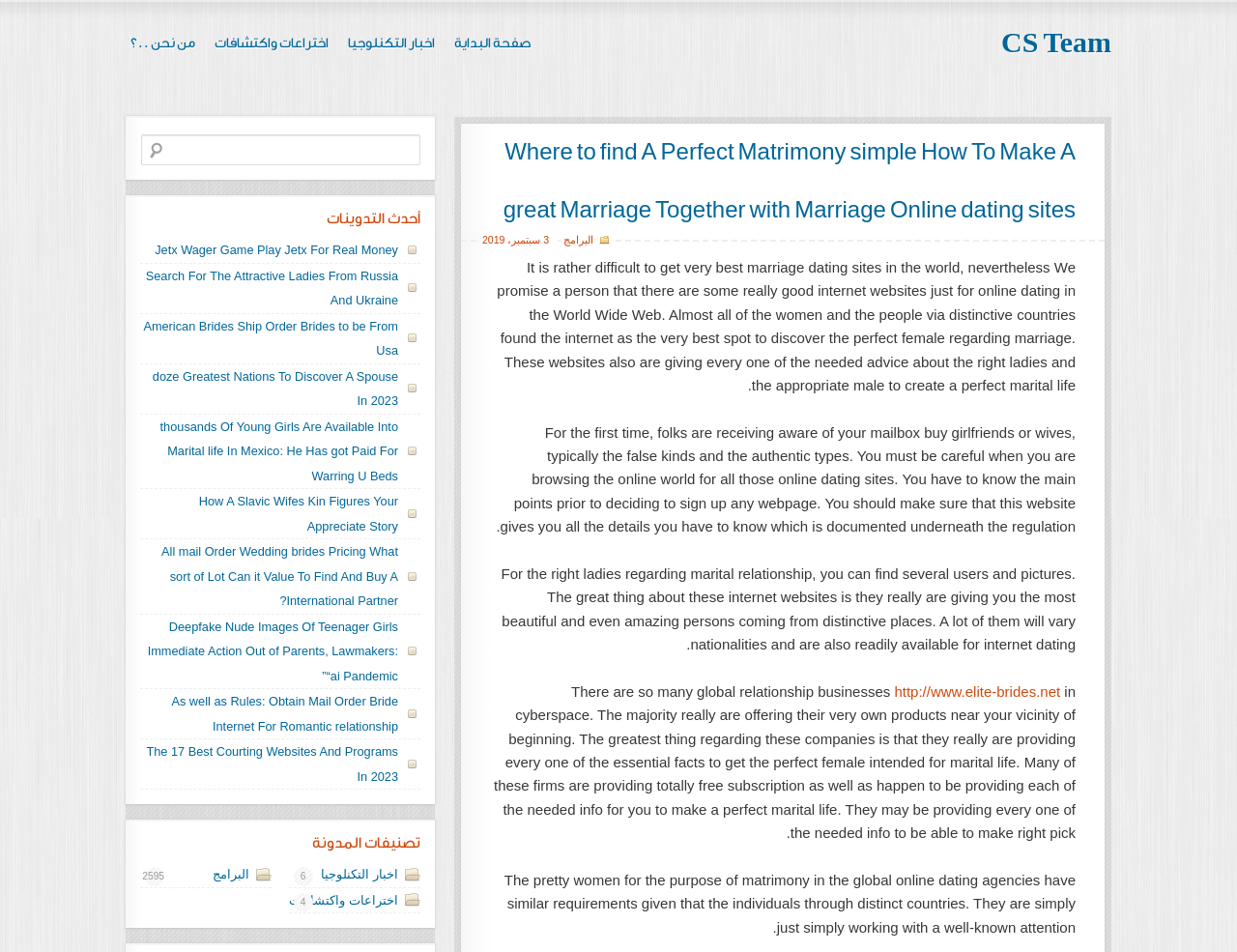What is the common requirement of women and men on this website?
Answer the question with detailed information derived from the image.

According to the webpage content, the women and men featured on this website have similar requirements and are working with a common attention, suggesting that they are looking for a compatible partner for marriage.